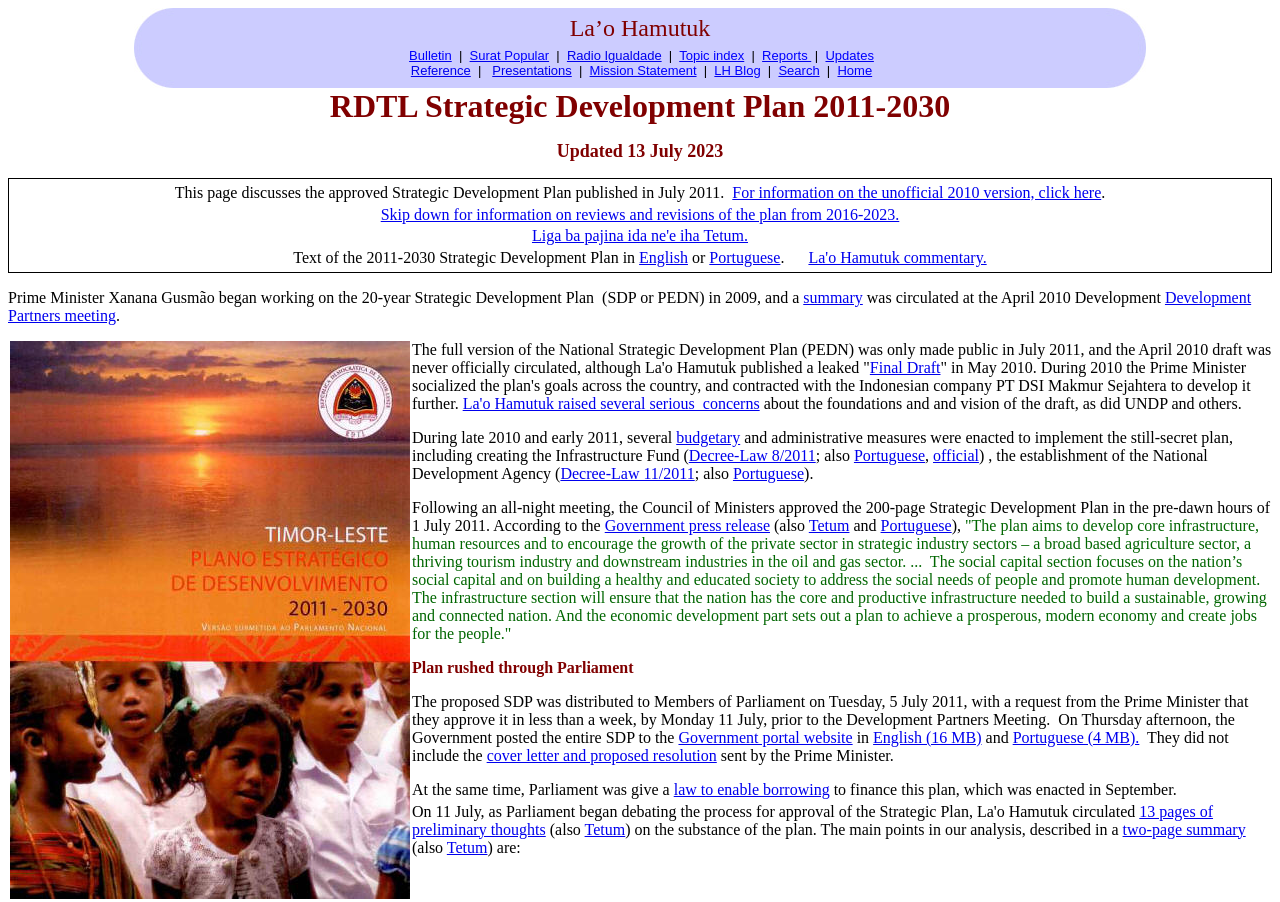Identify the bounding box coordinates of the specific part of the webpage to click to complete this instruction: "Click on the 'Bulletin' link".

[0.32, 0.053, 0.353, 0.07]